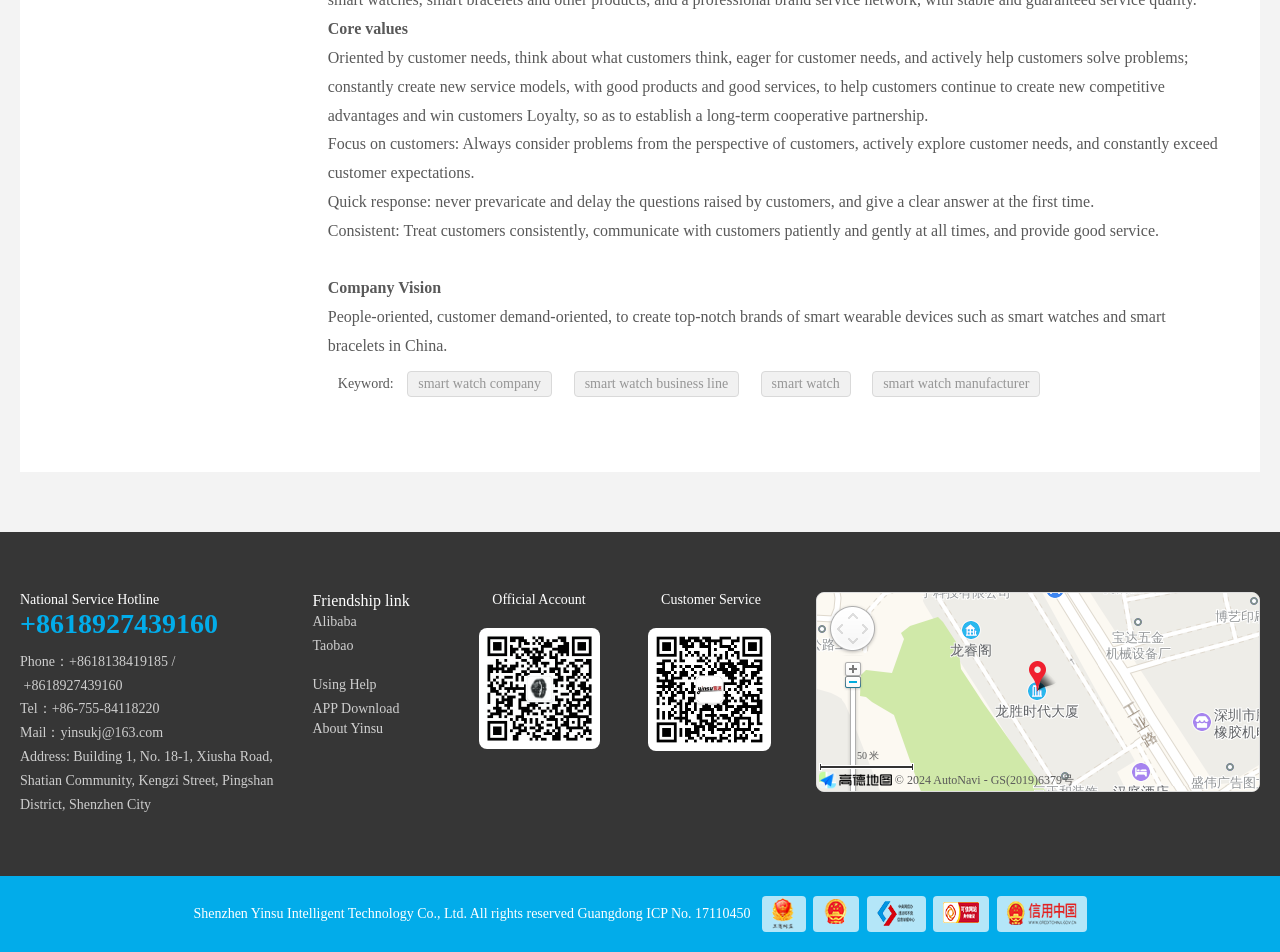Identify the bounding box coordinates for the element that needs to be clicked to fulfill this instruction: "View company information". Provide the coordinates in the format of four float numbers between 0 and 1: [left, top, right, bottom].

[0.804, 0.694, 0.826, 0.727]